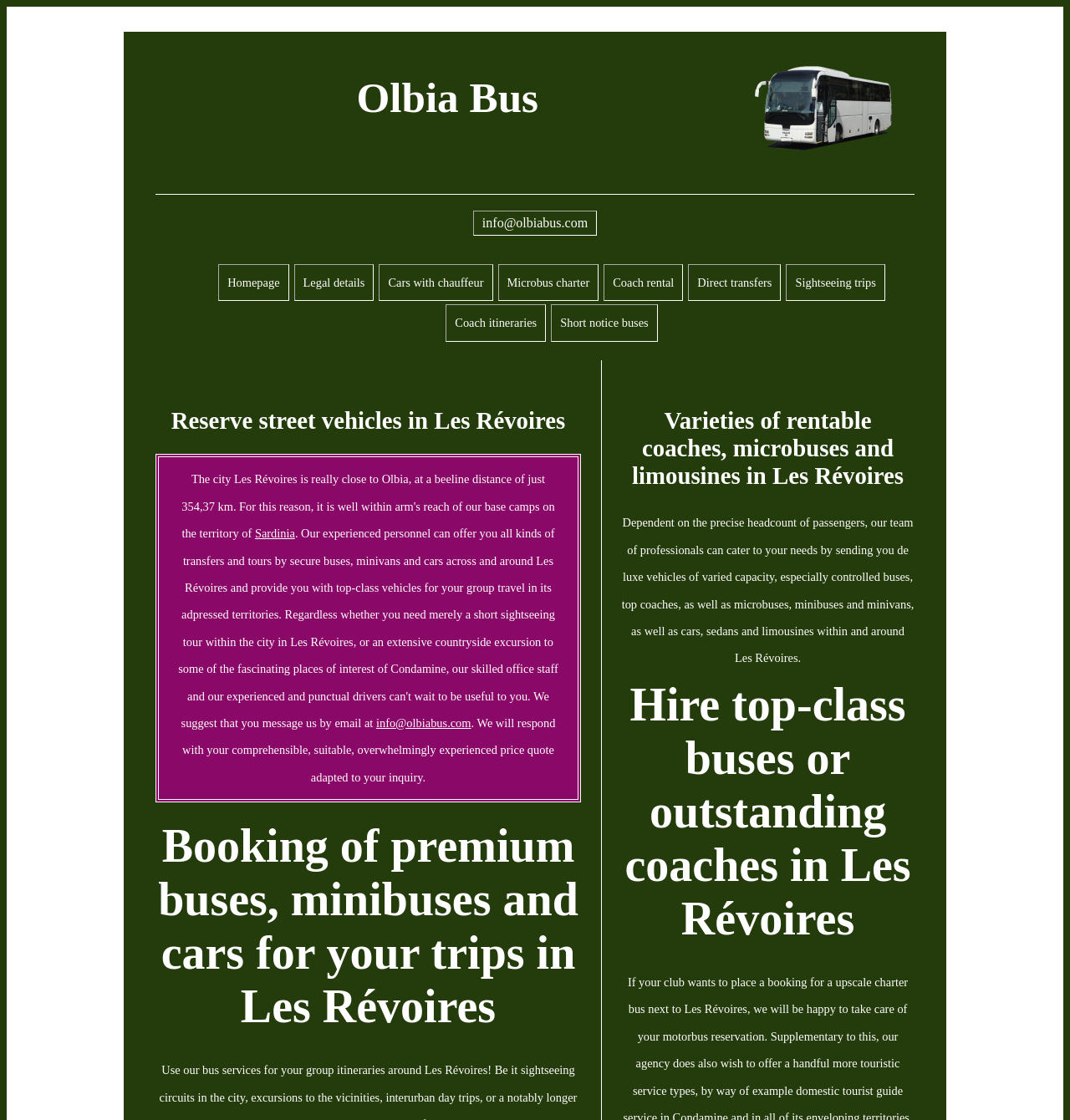Describe the entire webpage, focusing on both content and design.

The webpage is about Olbia Bus, a vehicle rental service that provides minivan, bus, and sedan charter across Les Révoires and Condamine, and offers tour guides all over Monaco. 

At the top of the page, there is a logo image and a heading that reads "Olbia Bus". Below the heading, there is an email address "info@olbiabus.com" and a row of links, including "Homepage", "Legal details", "Cars with chauffeur", "Microbus charter", "Coach rental", "Direct transfers", "Sightseeing trips", and "Coach itineraries". 

On the left side of the page, there are three headings: "Reserve street vehicles in Les Révoires", "Booking of premium buses, minibuses and cars for your trips in Les Révoires", and "Varieties of rentable coaches, microbuses and limousines in Les Révoires". 

To the right of the second heading, there is a link "Sardinia" and another instance of the email address "info@olbiabus.com". Below these elements, there is a paragraph of text that explains the company's response to inquiries. 

Further down on the right side, there are two more headings: "Varieties of rentable coaches, microbuses and limousines in Les Révoires" and "Hire top-class buses or outstanding coaches in Les Révoires". Between these two headings, there is a block of text that describes the types of vehicles available for rent, including buses, microbuses, minibuses, minivans, cars, sedans, and limousines.